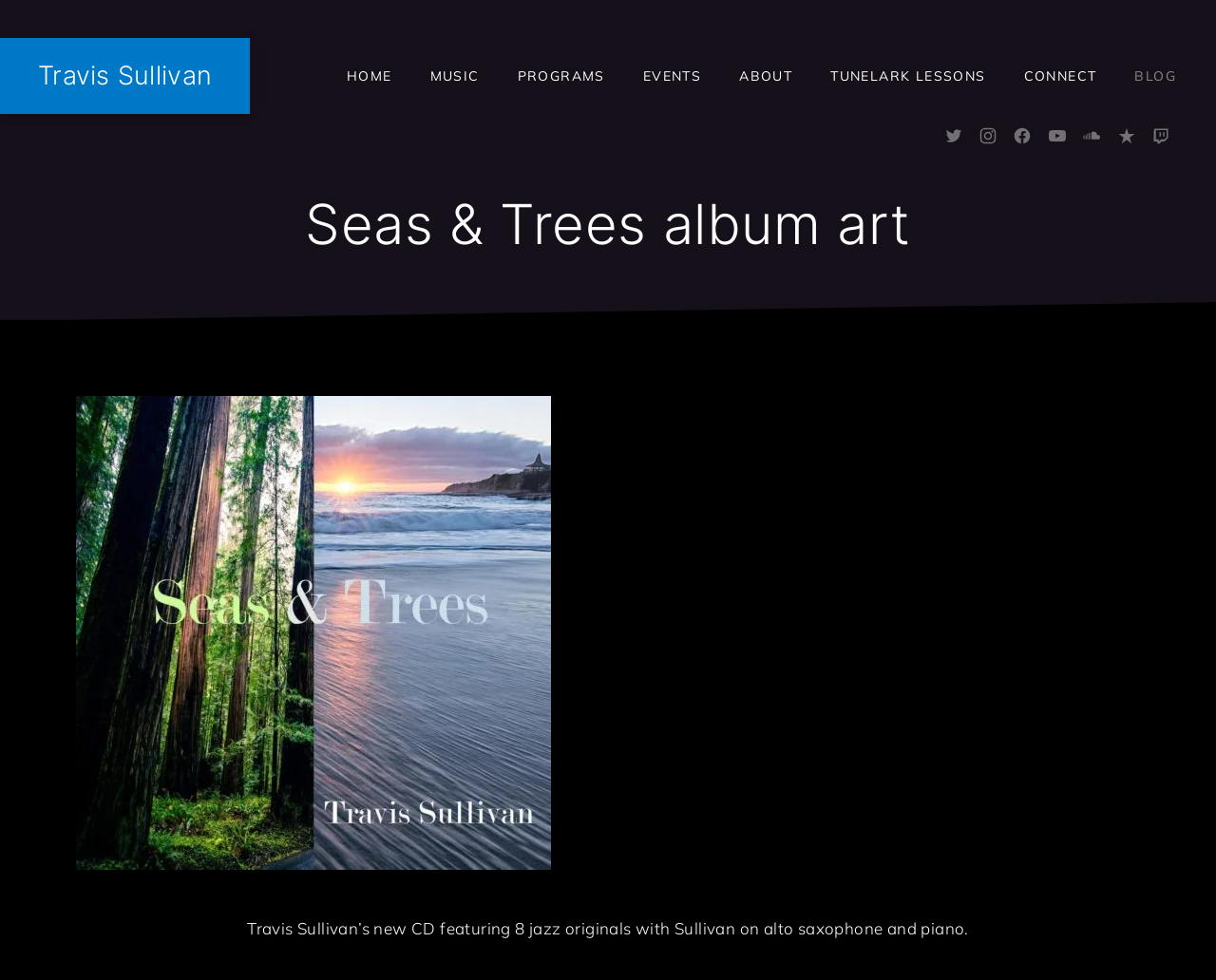What is the name of the album?
Based on the image, answer the question with a single word or brief phrase.

Seas & Trees